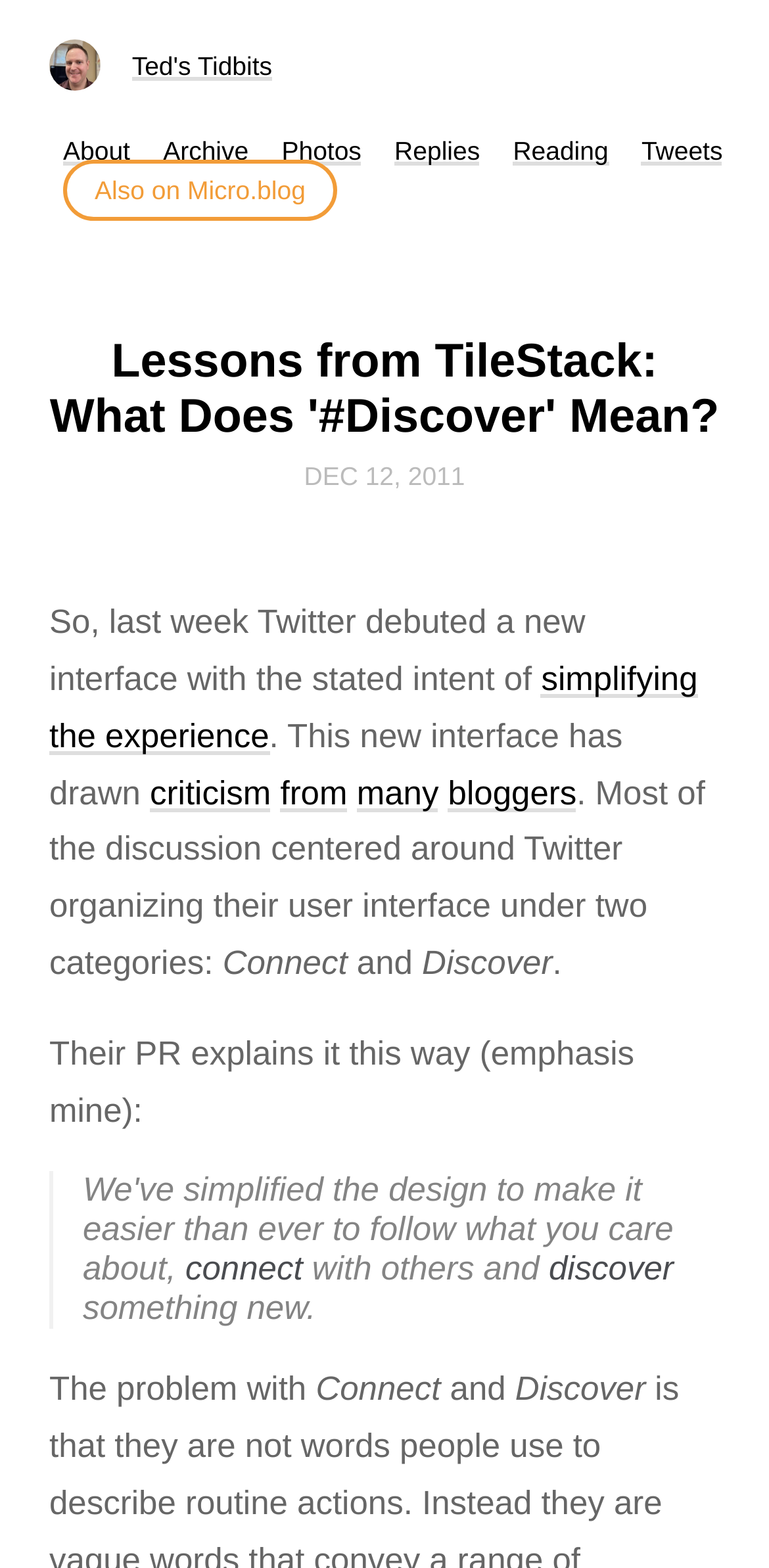Using the element description: "criticism", determine the bounding box coordinates for the specified UI element. The coordinates should be four float numbers between 0 and 1, [left, top, right, bottom].

[0.195, 0.494, 0.352, 0.517]